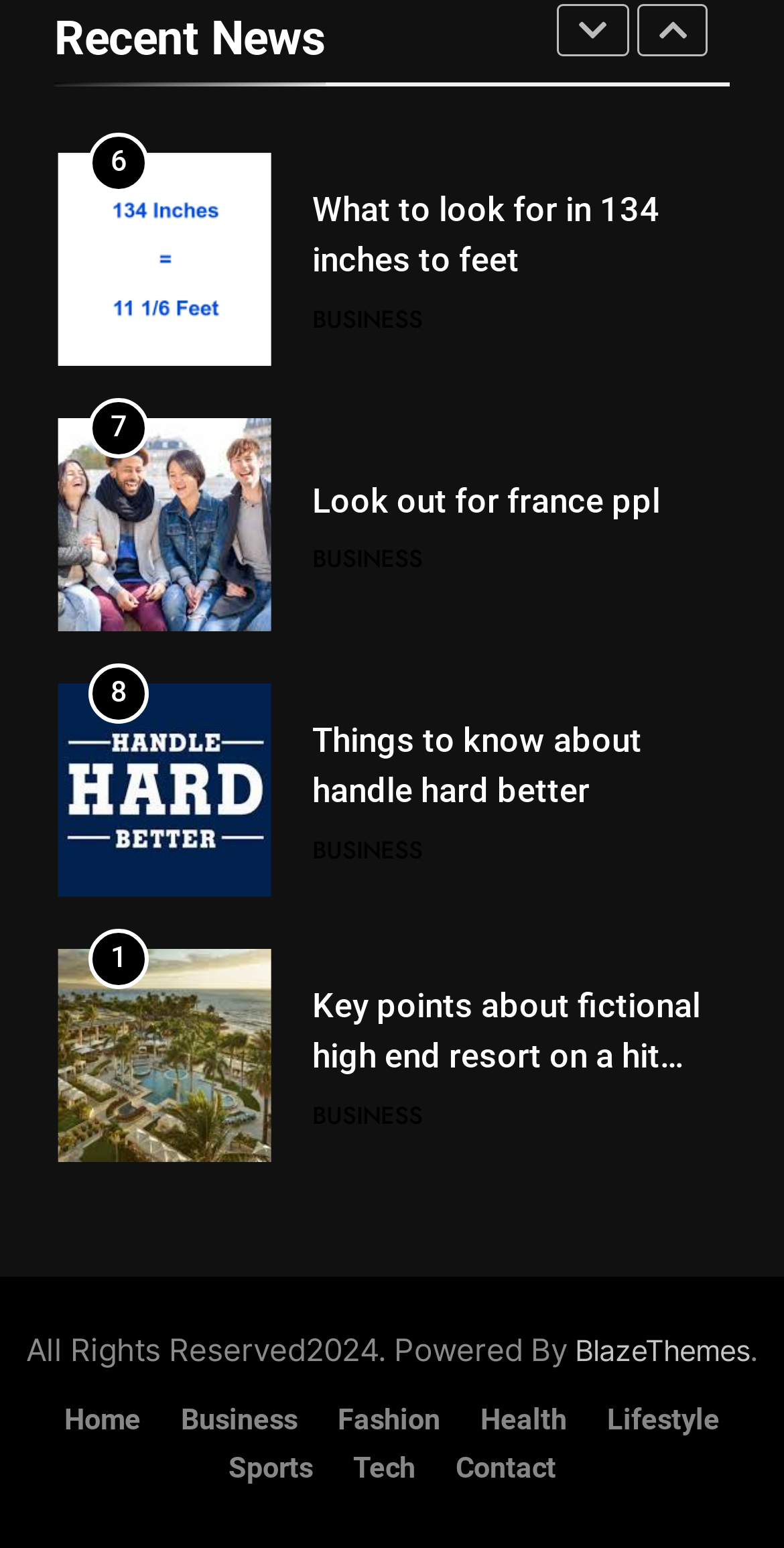Using the format (top-left x, top-left y, bottom-right x, bottom-right y), and given the element description, identify the bounding box coordinates within the screenshot: Lifestyle

[0.774, 0.906, 0.918, 0.928]